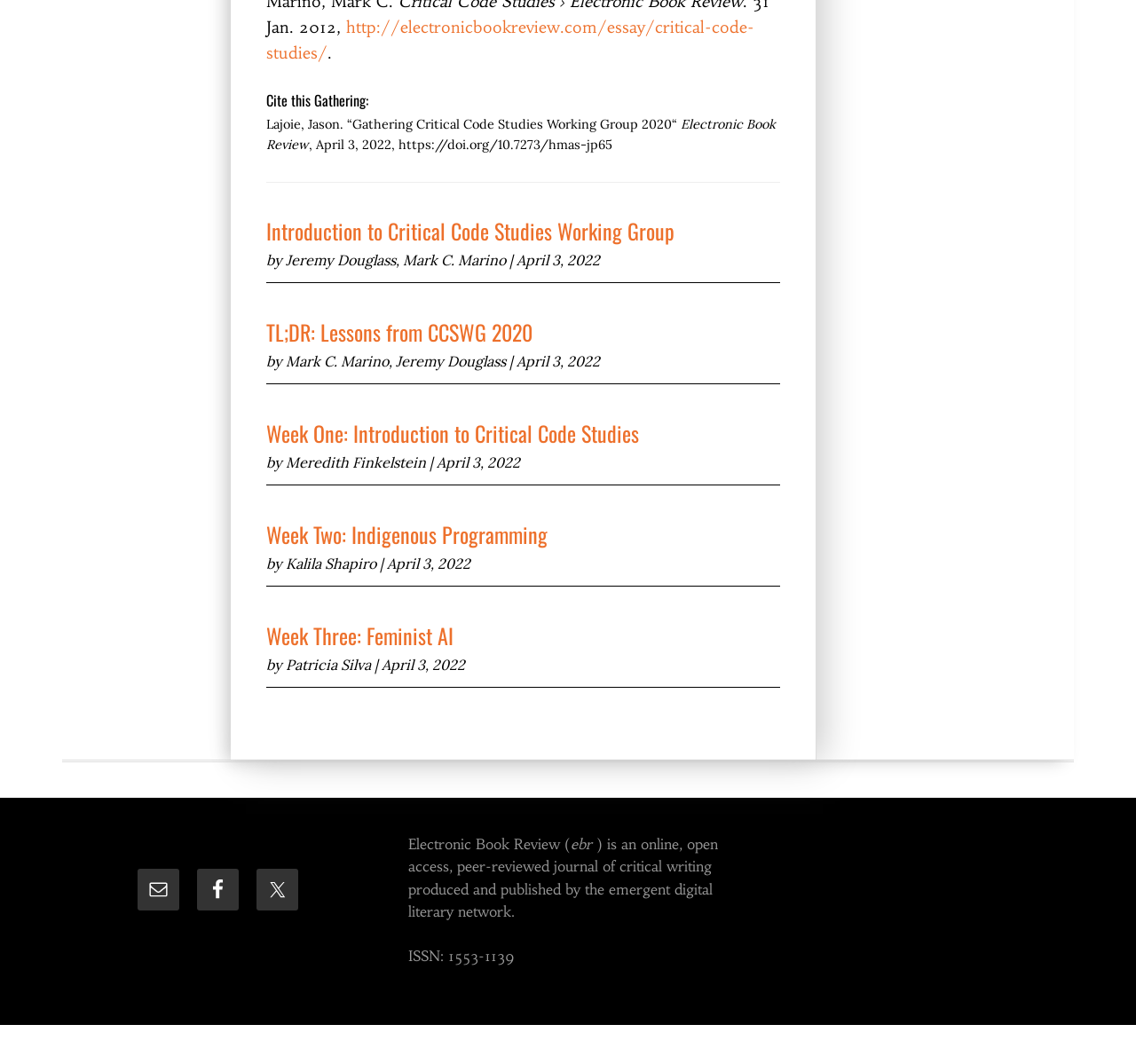Pinpoint the bounding box coordinates of the clickable element needed to complete the instruction: "Visit the page of TL;DR: Lessons from CCSWG 2020". The coordinates should be provided as four float numbers between 0 and 1: [left, top, right, bottom].

[0.234, 0.297, 0.469, 0.327]